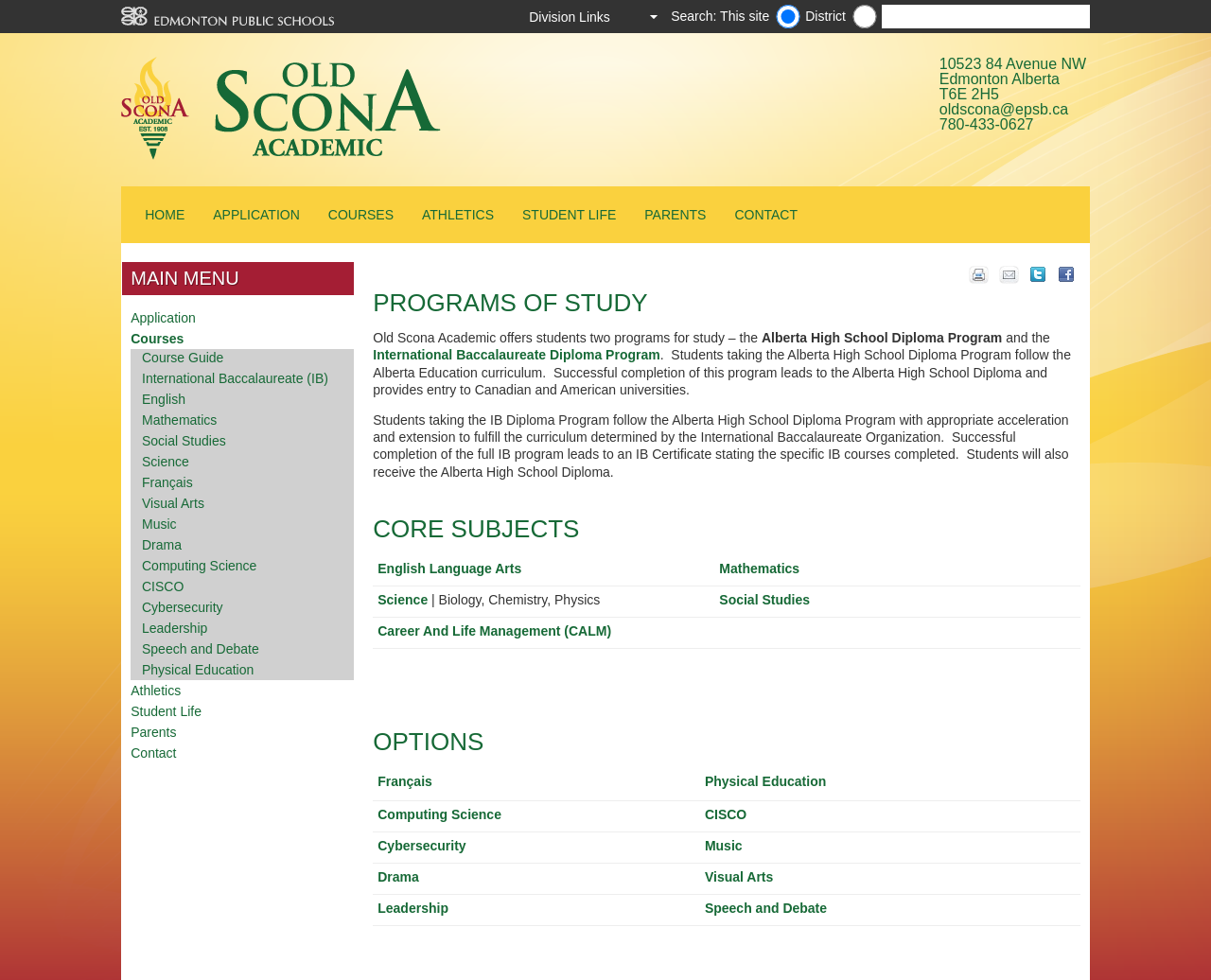Please specify the bounding box coordinates of the clickable region necessary for completing the following instruction: "Follow CaixaBank Research on Twitter". The coordinates must consist of four float numbers between 0 and 1, i.e., [left, top, right, bottom].

None